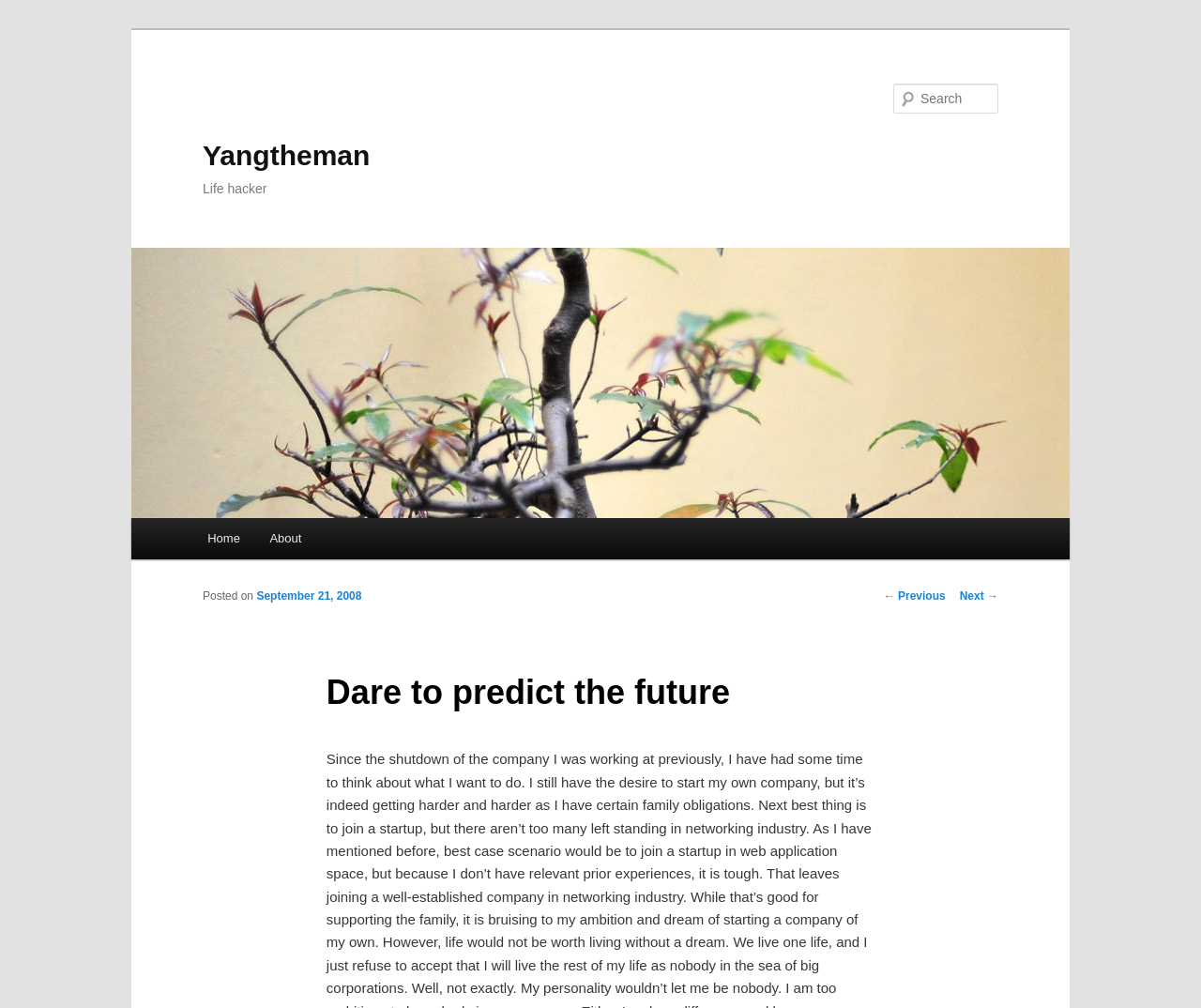What is the date of the post?
Based on the image, respond with a single word or phrase.

September 21, 2008